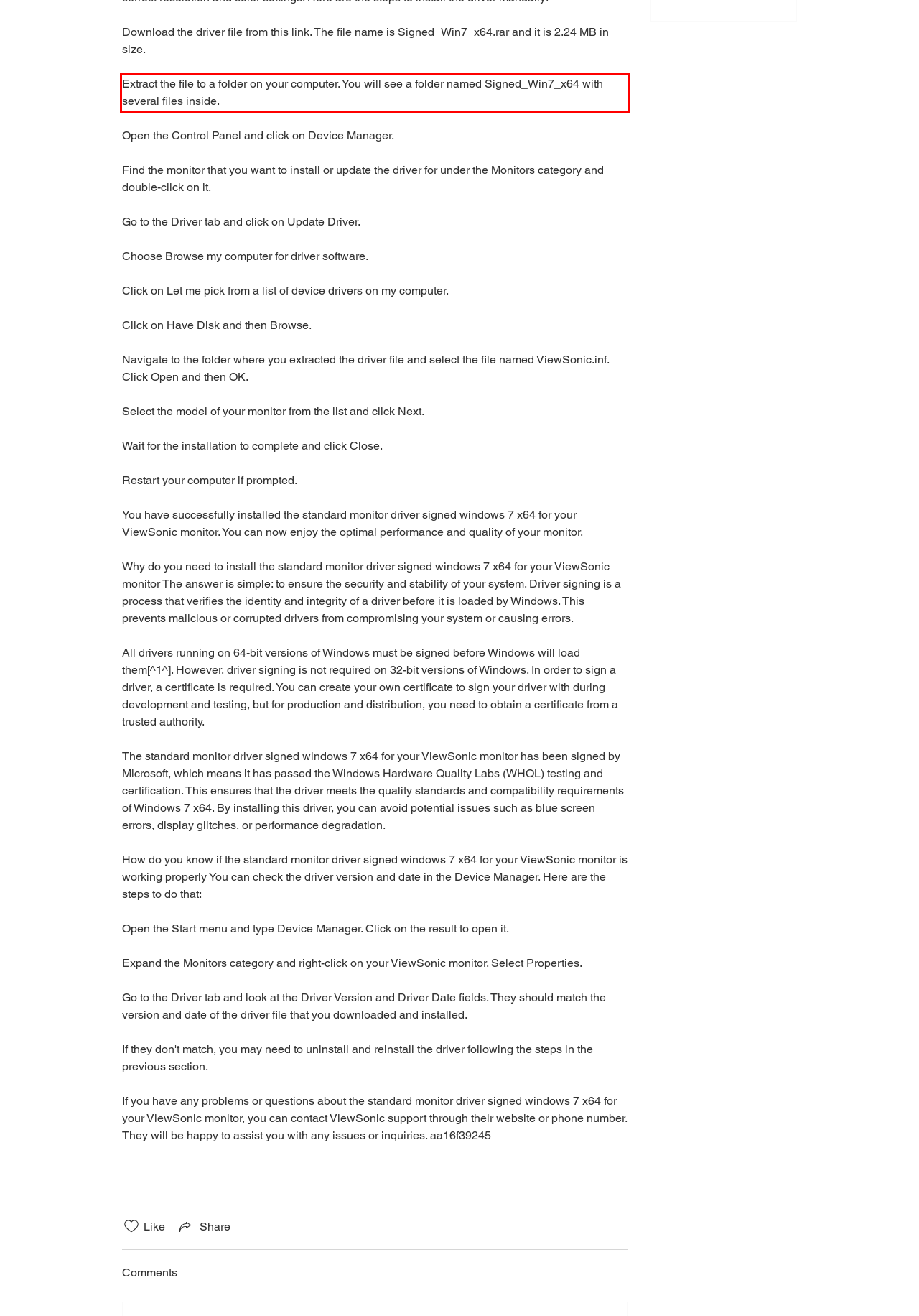With the provided screenshot of a webpage, locate the red bounding box and perform OCR to extract the text content inside it.

Extract the file to a folder on your computer. You will see a folder named Signed_Win7_x64 with several files inside.